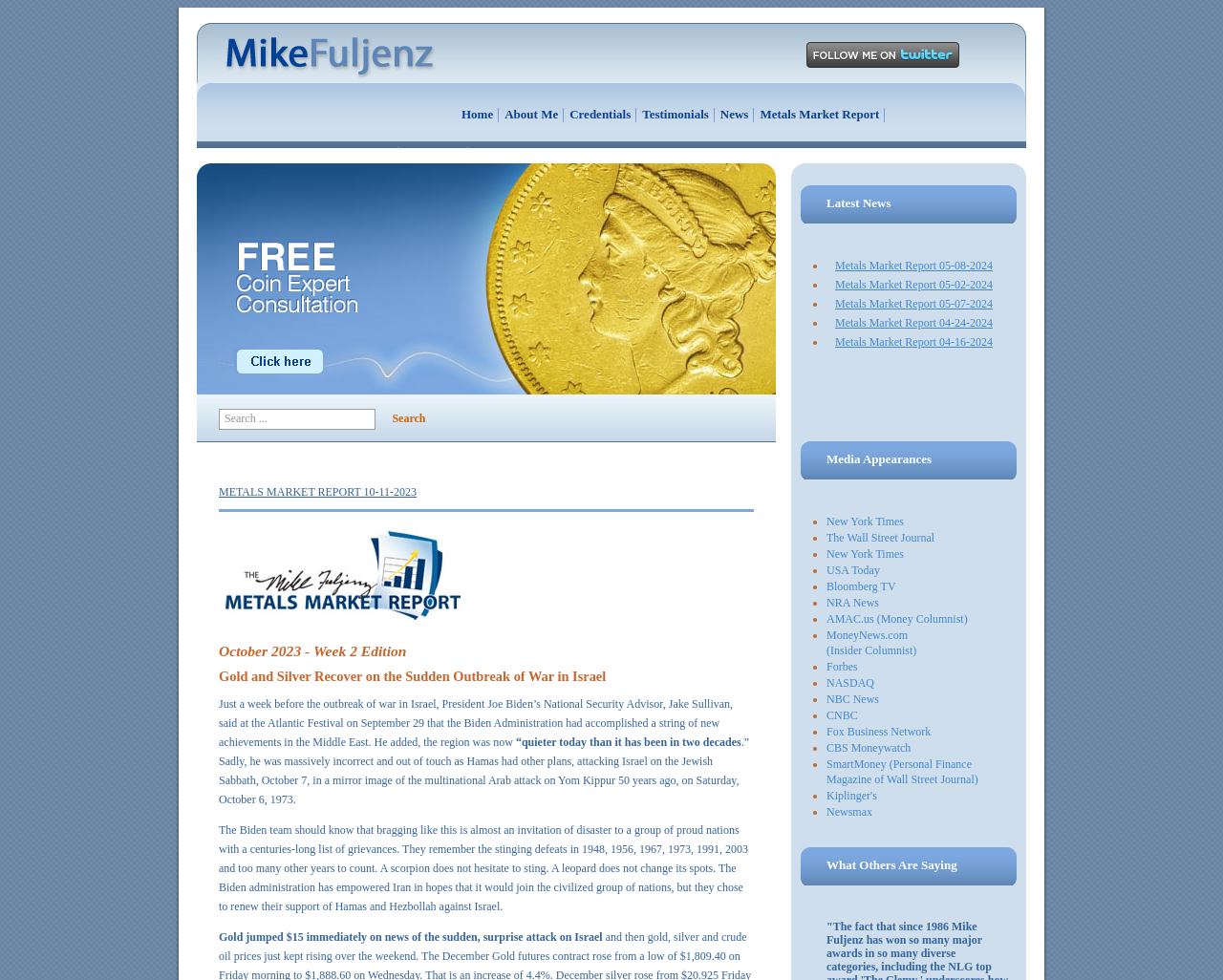Please answer the following question using a single word or phrase: 
What is the name of the author of the Metals Market Report?

Mike Fuljenz